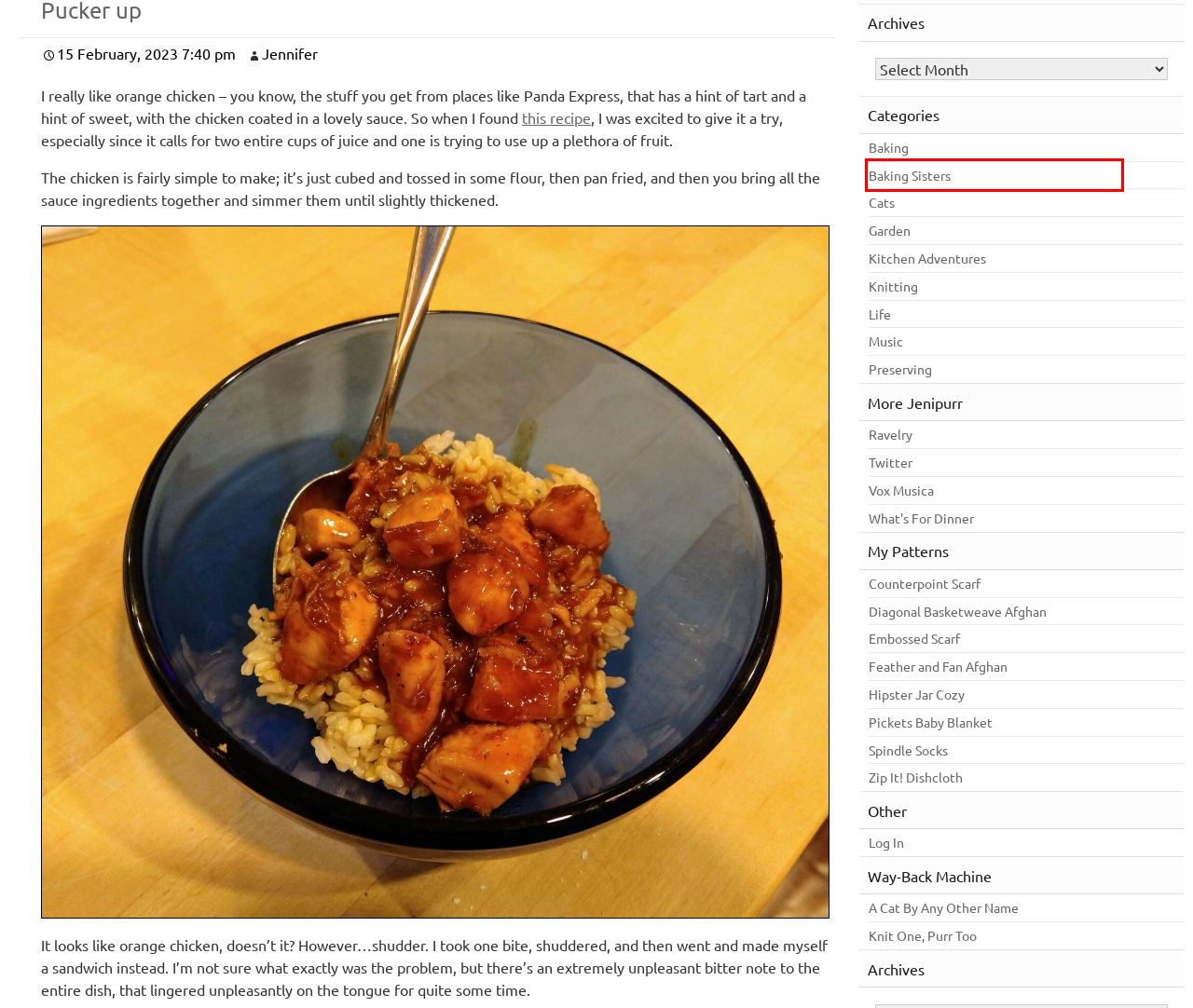Assess the screenshot of a webpage with a red bounding box and determine which webpage description most accurately matches the new page after clicking the element within the red box. Here are the options:
A. A Cat By Any Other Name | Still life with cats: the story of me
B. Jennifer – Still Life, With Cats
C. Garden – Still Life, With Cats
D. Baking Sisters – Still Life, With Cats
E. Ravelry: Counterpoint Scarf pattern by Jennifer Crawford
F. Ravelry: Feather and Fan Afghan pattern by Jennifer Crawford
G. Life – Still Life, With Cats
H. Ravelry

D